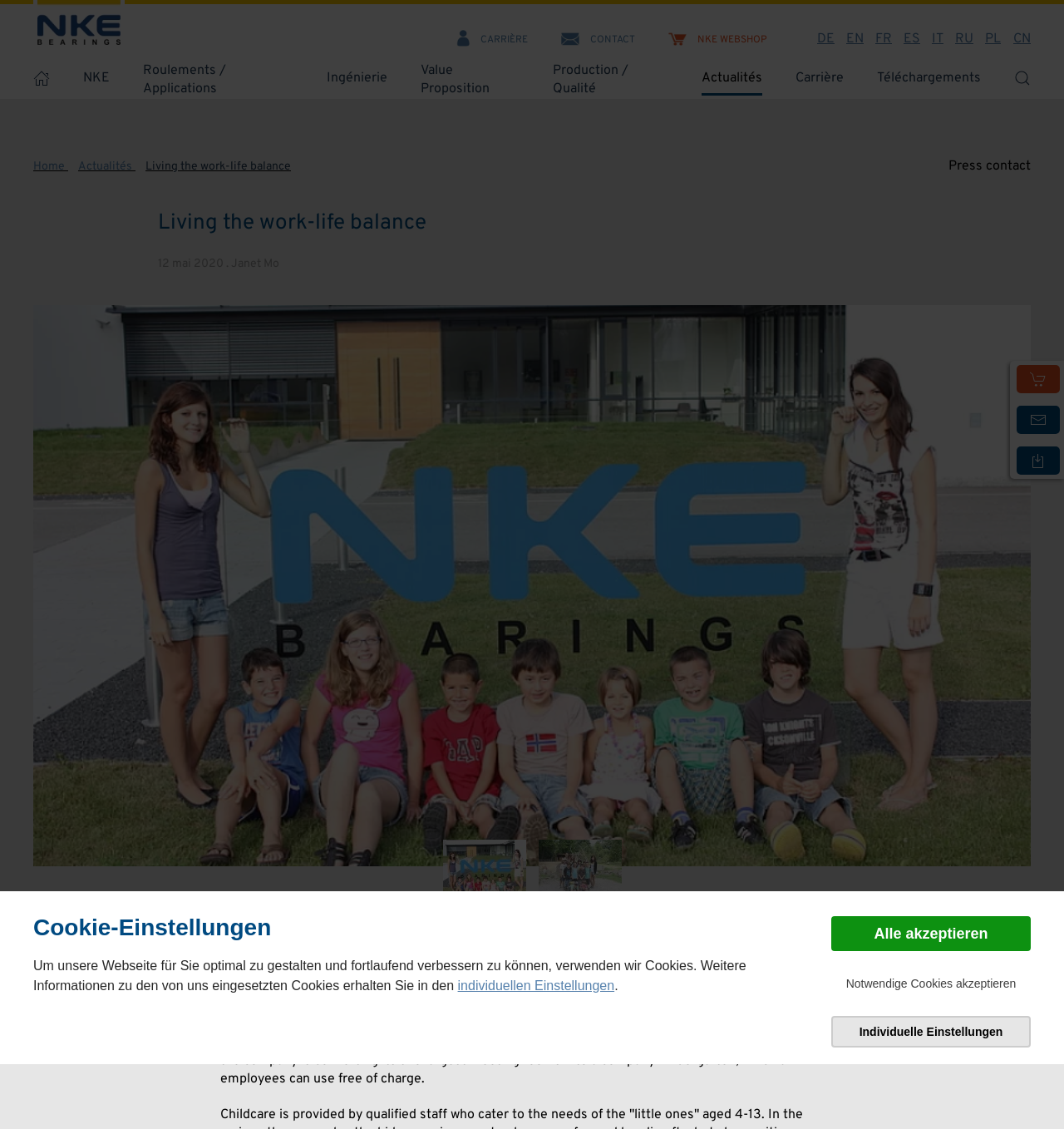Please specify the bounding box coordinates in the format (top-left x, top-left y, bottom-right x, bottom-right y), with all values as floating point numbers between 0 and 1. Identify the bounding box of the UI element described by: Production / Qualité

[0.52, 0.054, 0.628, 0.087]